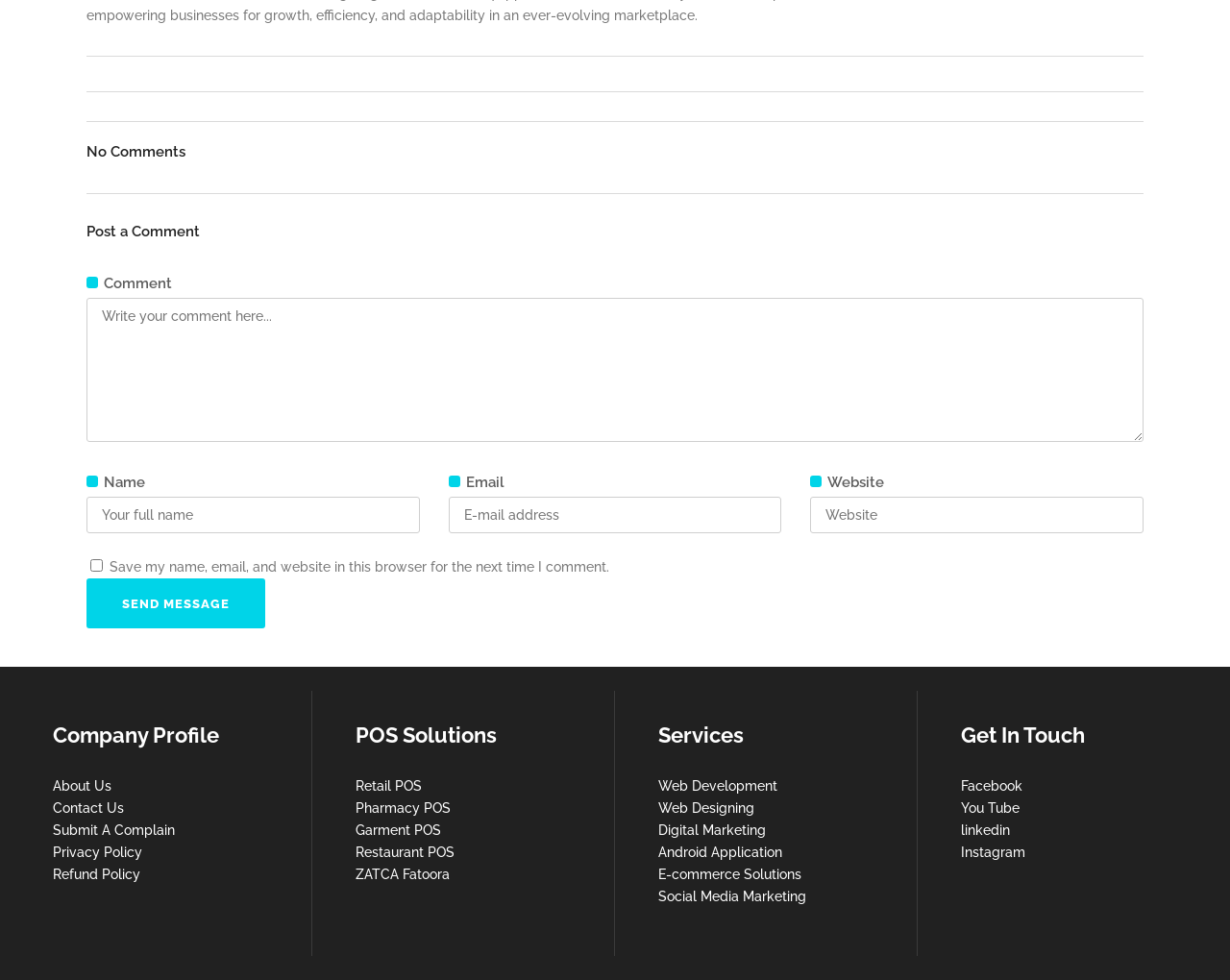Determine the bounding box coordinates for the area you should click to complete the following instruction: "Click the Send message button".

[0.07, 0.59, 0.216, 0.641]